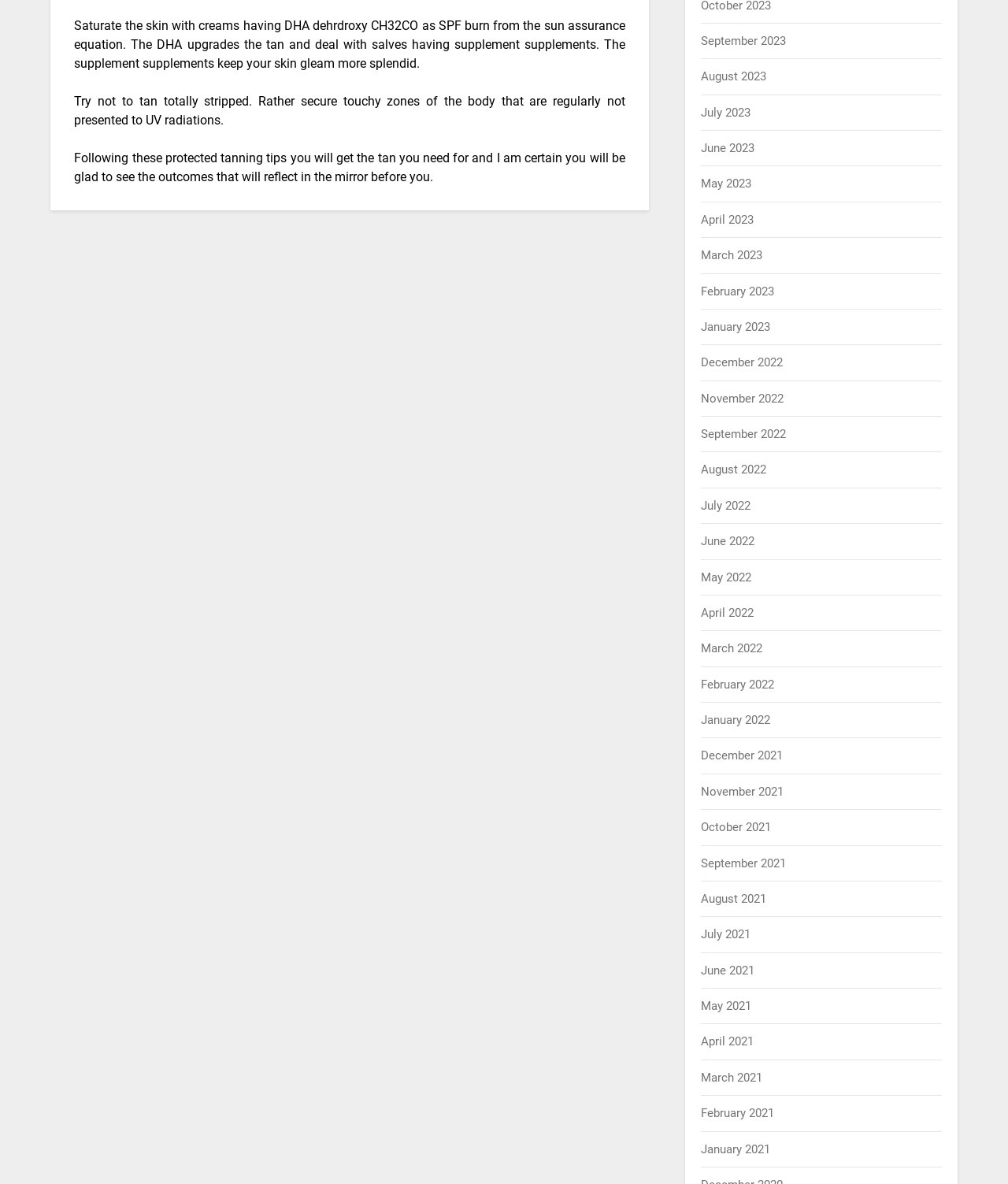How many month and year links are on the page?
Refer to the image and provide a one-word or short phrase answer.

27